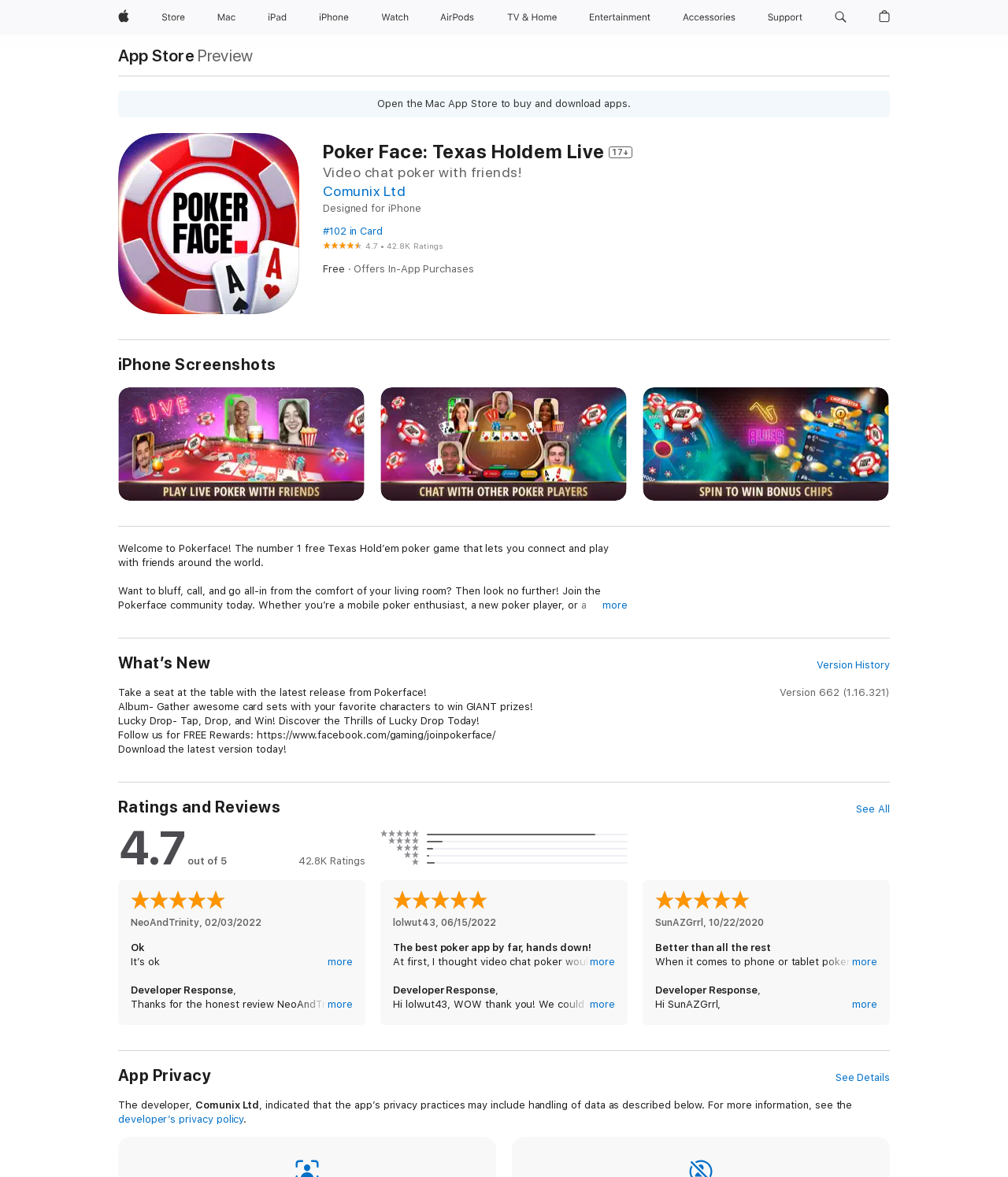Based on the image, provide a detailed response to the question:
What is the price of the app?

The price of the app can be found in the text 'Free' which is located below the app's rating, indicating that the app can be downloaded and used without any cost.